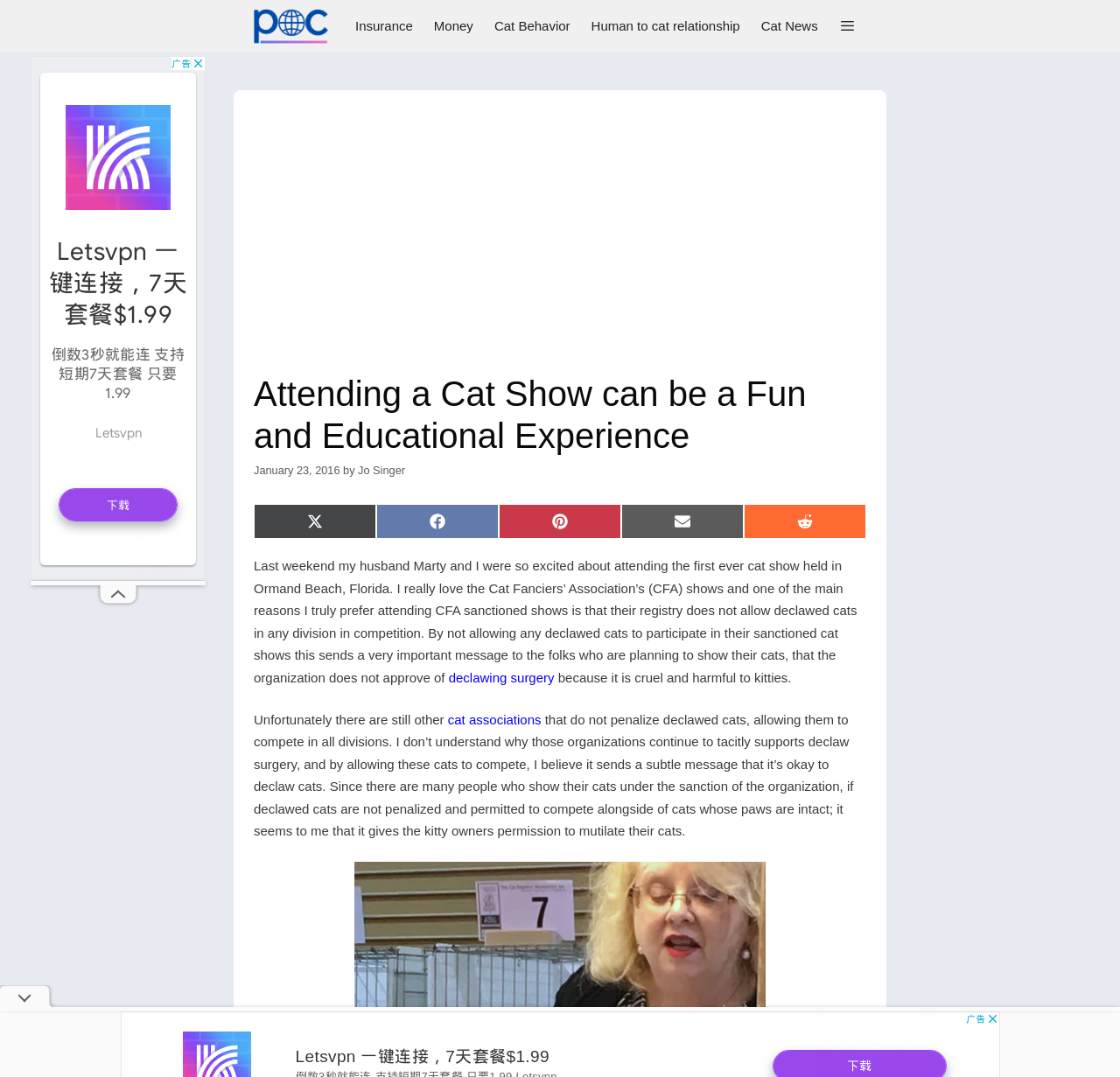Find the primary header on the webpage and provide its text.

Attending a Cat Show can be a Fun and Educational Experience